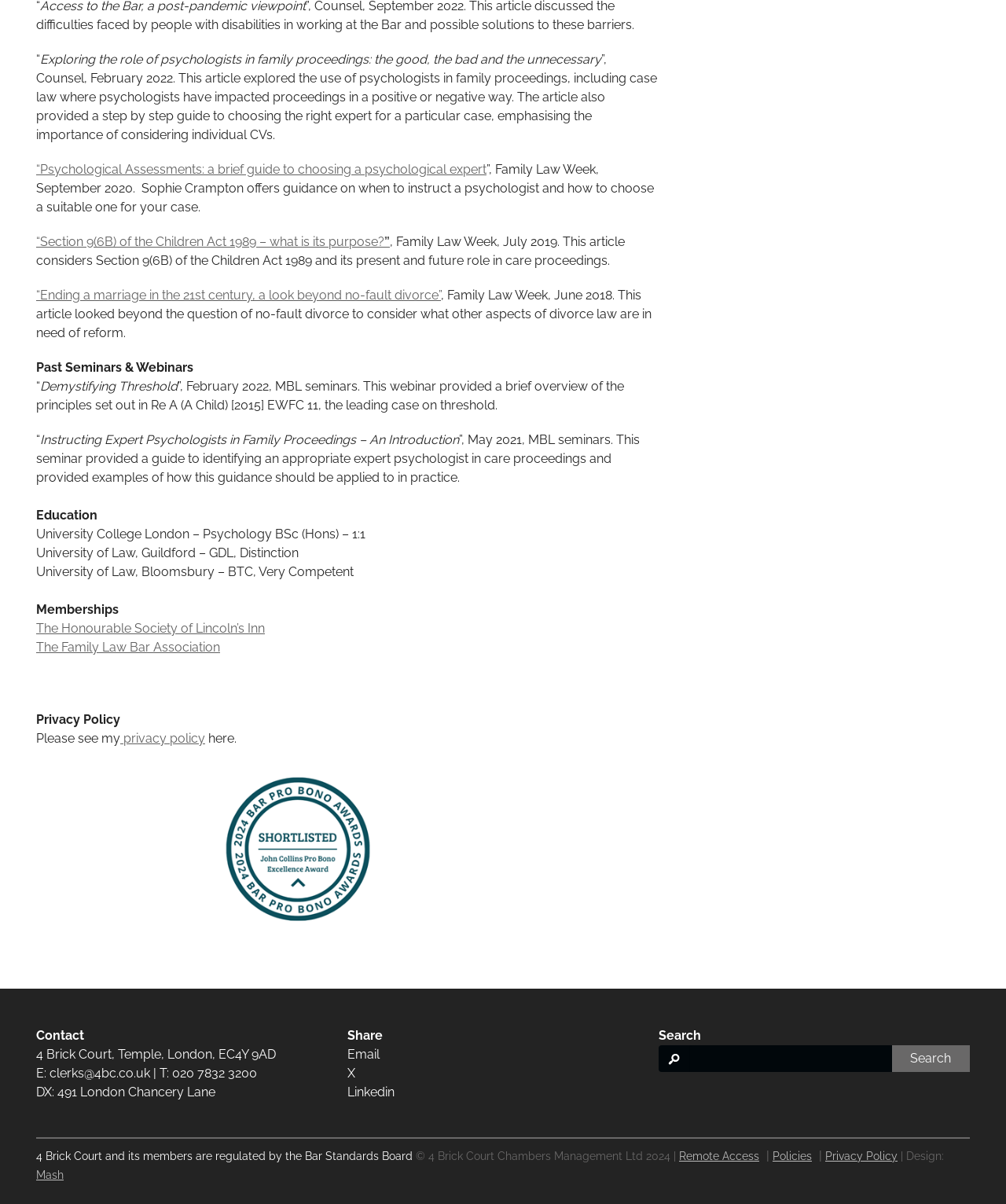What is the name of the organization the author is a member of?
Using the image, answer in one word or phrase.

The Honourable Society of Lincoln’s Inn